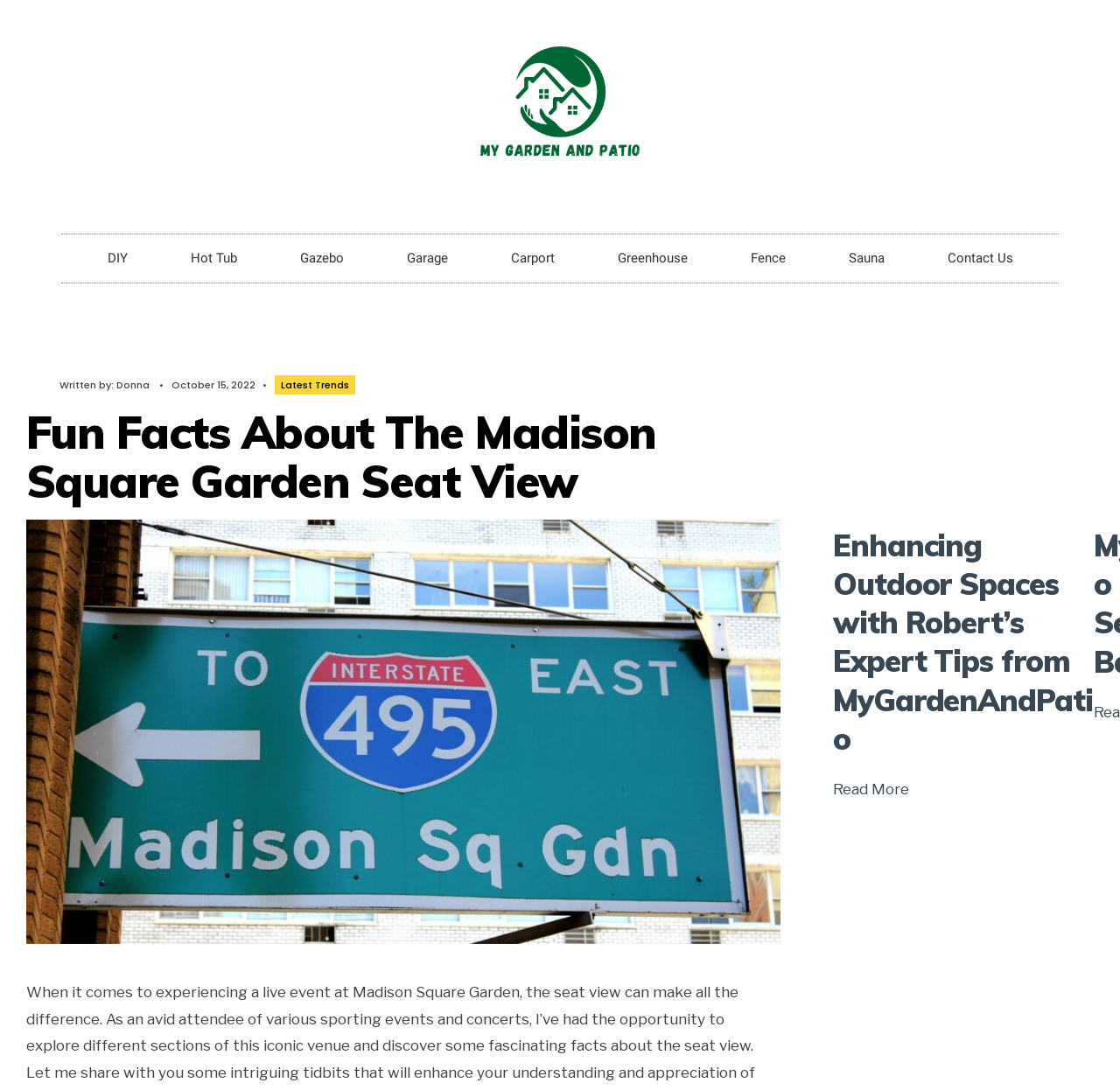Determine the title of the webpage and give its text content.

Fun Facts About The Madison Square Garden Seat View